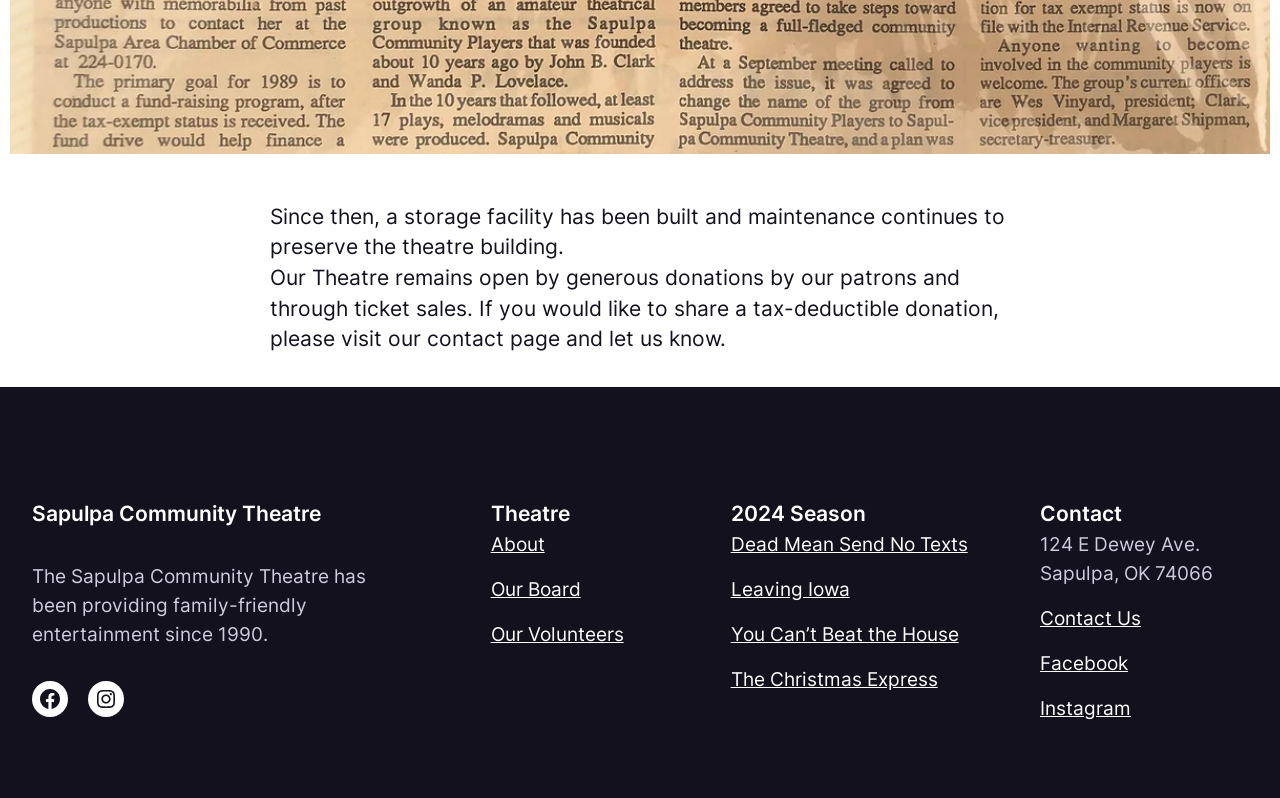Please determine the bounding box coordinates of the element's region to click for the following instruction: "contact the theatre".

[0.812, 0.759, 0.891, 0.789]